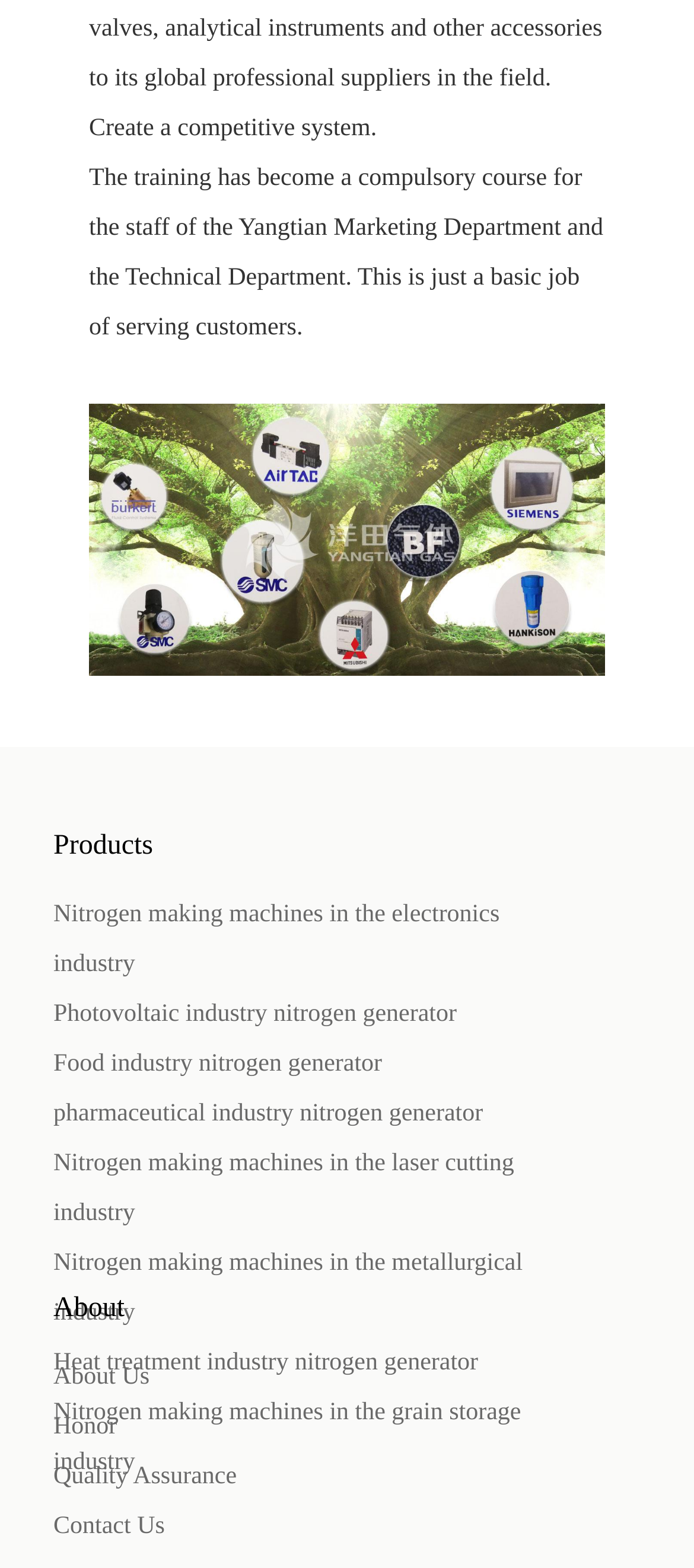Kindly provide the bounding box coordinates of the section you need to click on to fulfill the given instruction: "Explore nitrogen generators for the food industry".

[0.077, 0.663, 0.55, 0.695]